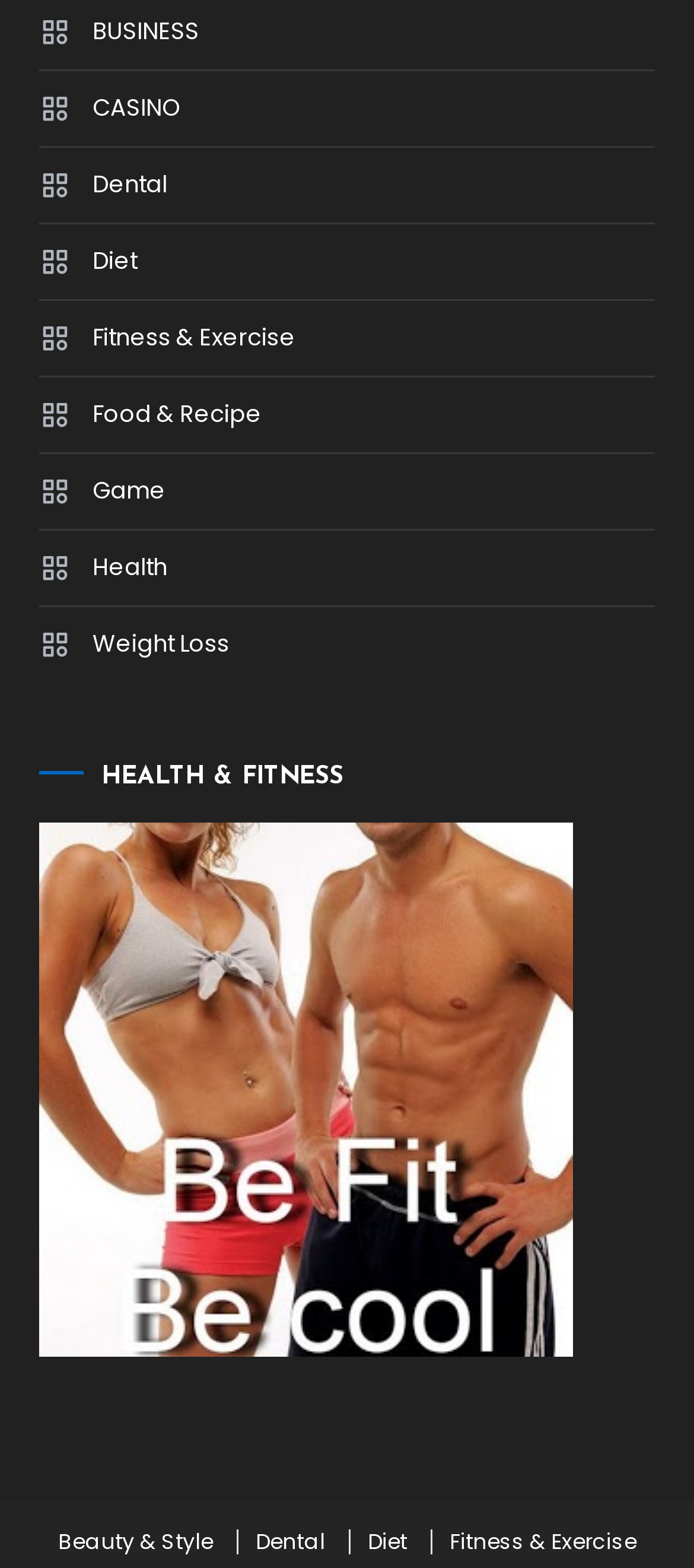Please locate the clickable area by providing the bounding box coordinates to follow this instruction: "View HEALTH & FITNESS".

[0.057, 0.484, 0.944, 0.508]